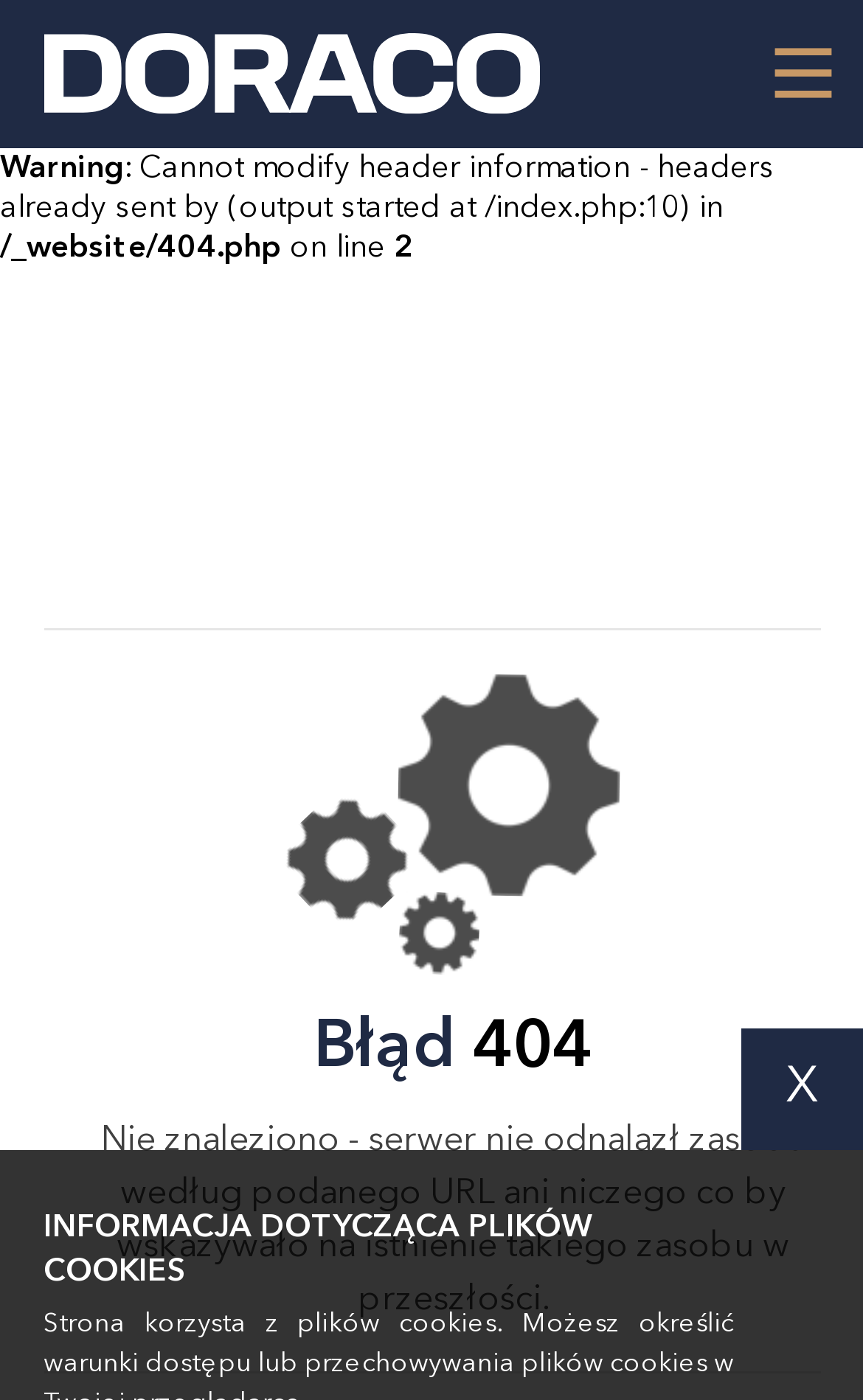Please respond in a single word or phrase: 
What is the purpose of the 'X' button on the webpage?

To close the information